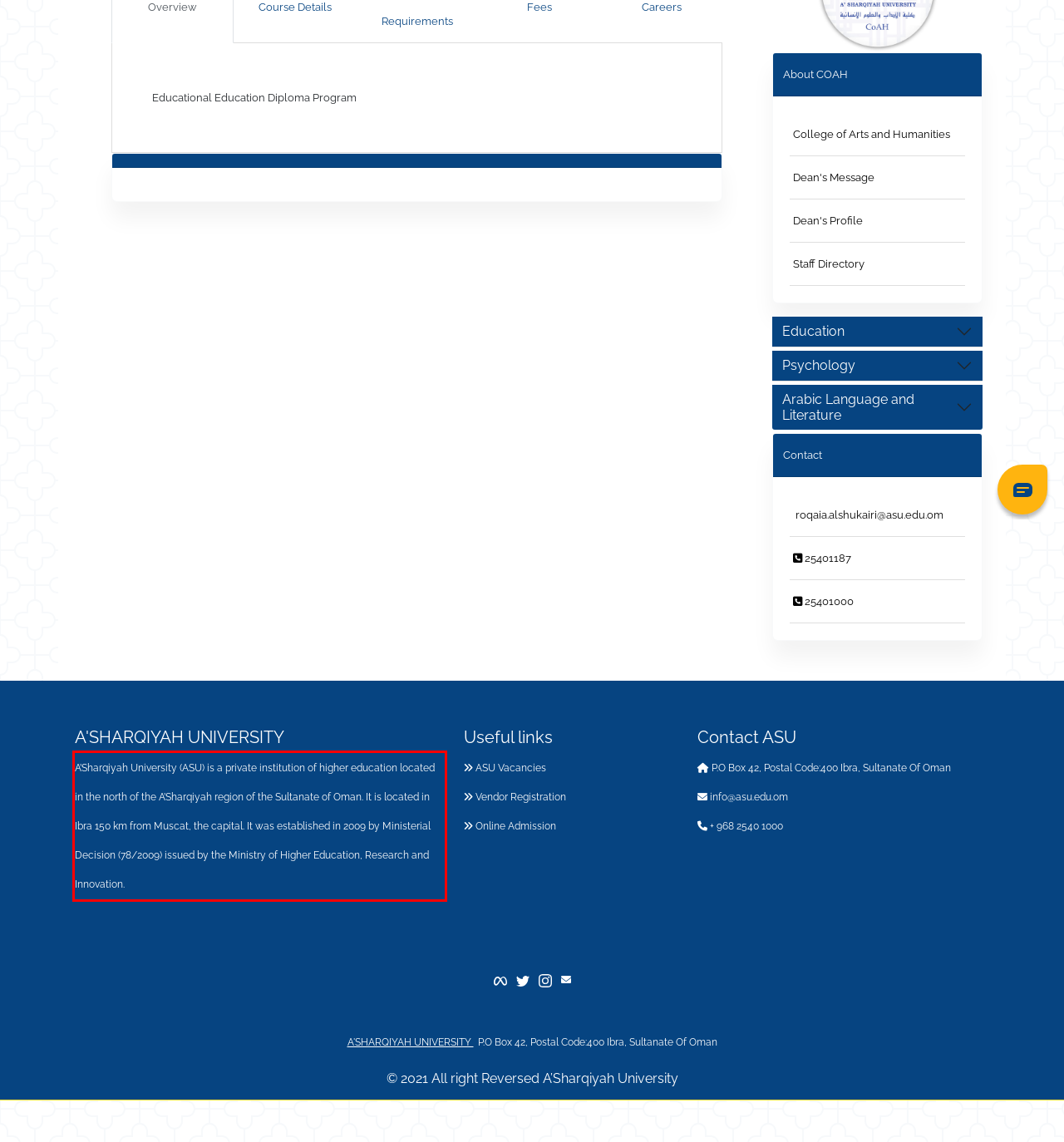Look at the webpage screenshot and recognize the text inside the red bounding box.

A’Sharqiyah University (ASU) is a private institution of higher education located in the north of the A’Sharqiyah region of the Sultanate of Oman. It is located in Ibra 150 km from Muscat, the capital. It was established in 2009 by Ministerial Decision (78/2009) issued by the Ministry of Higher Education, Research and Innovation.